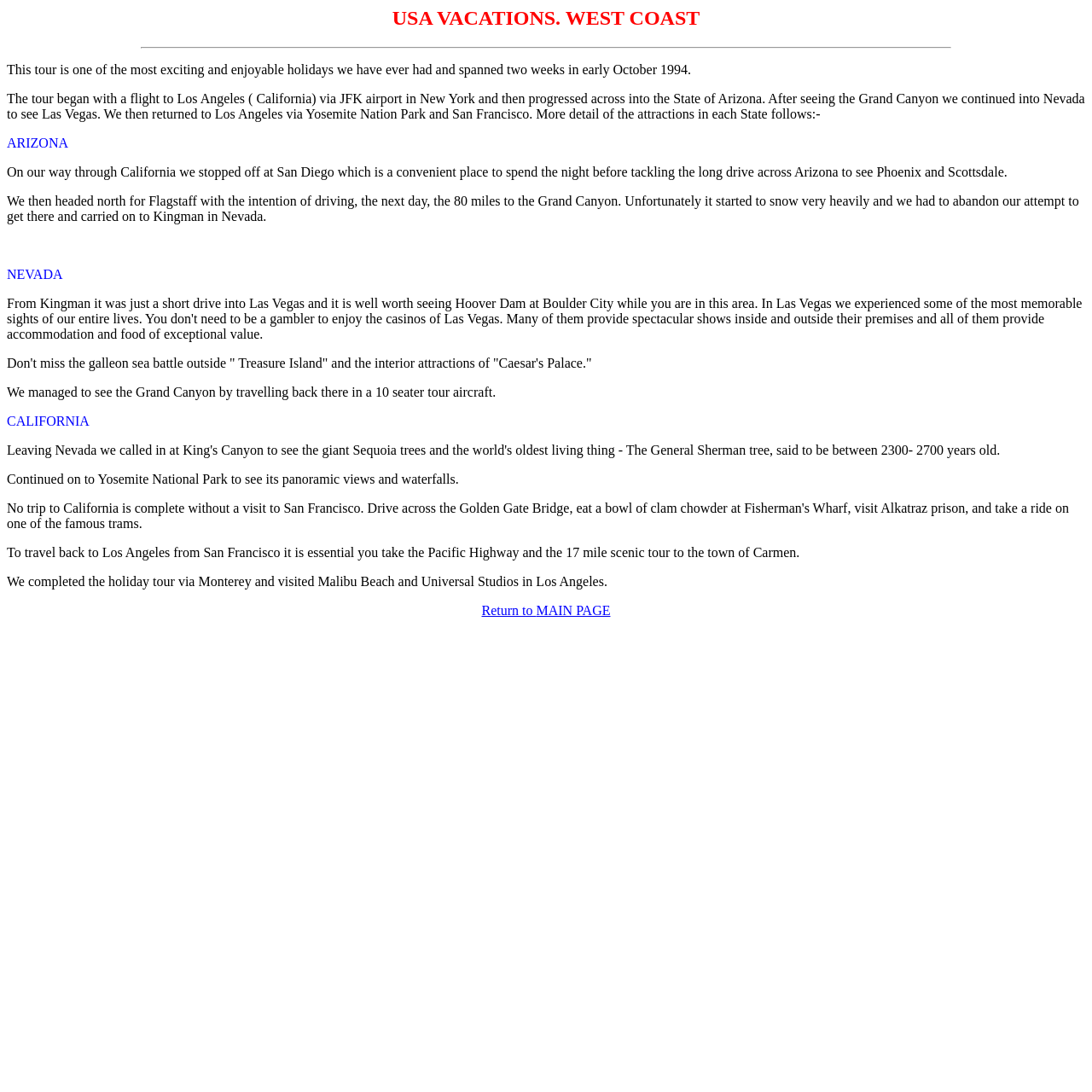Using the description: "Accept", determine the UI element's bounding box coordinates. Ensure the coordinates are in the format of four float numbers between 0 and 1, i.e., [left, top, right, bottom].

None